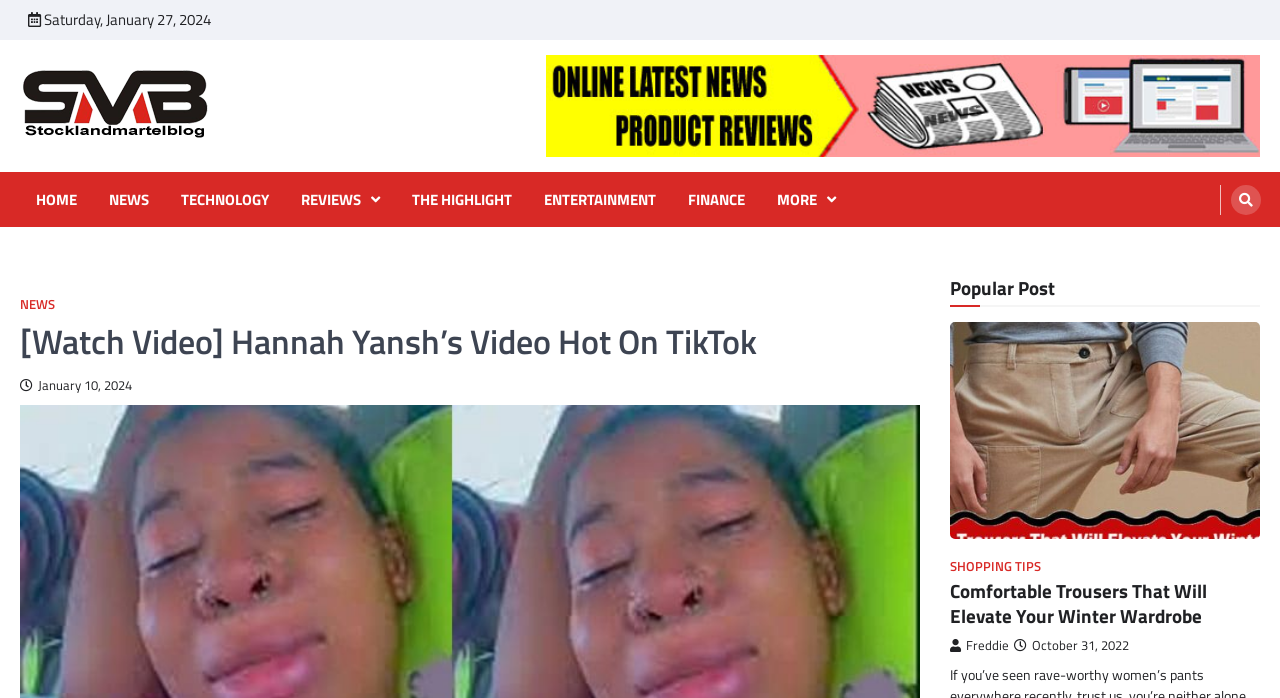Specify the bounding box coordinates of the area that needs to be clicked to achieve the following instruction: "Click the Header Logo".

[0.016, 0.098, 0.174, 0.207]